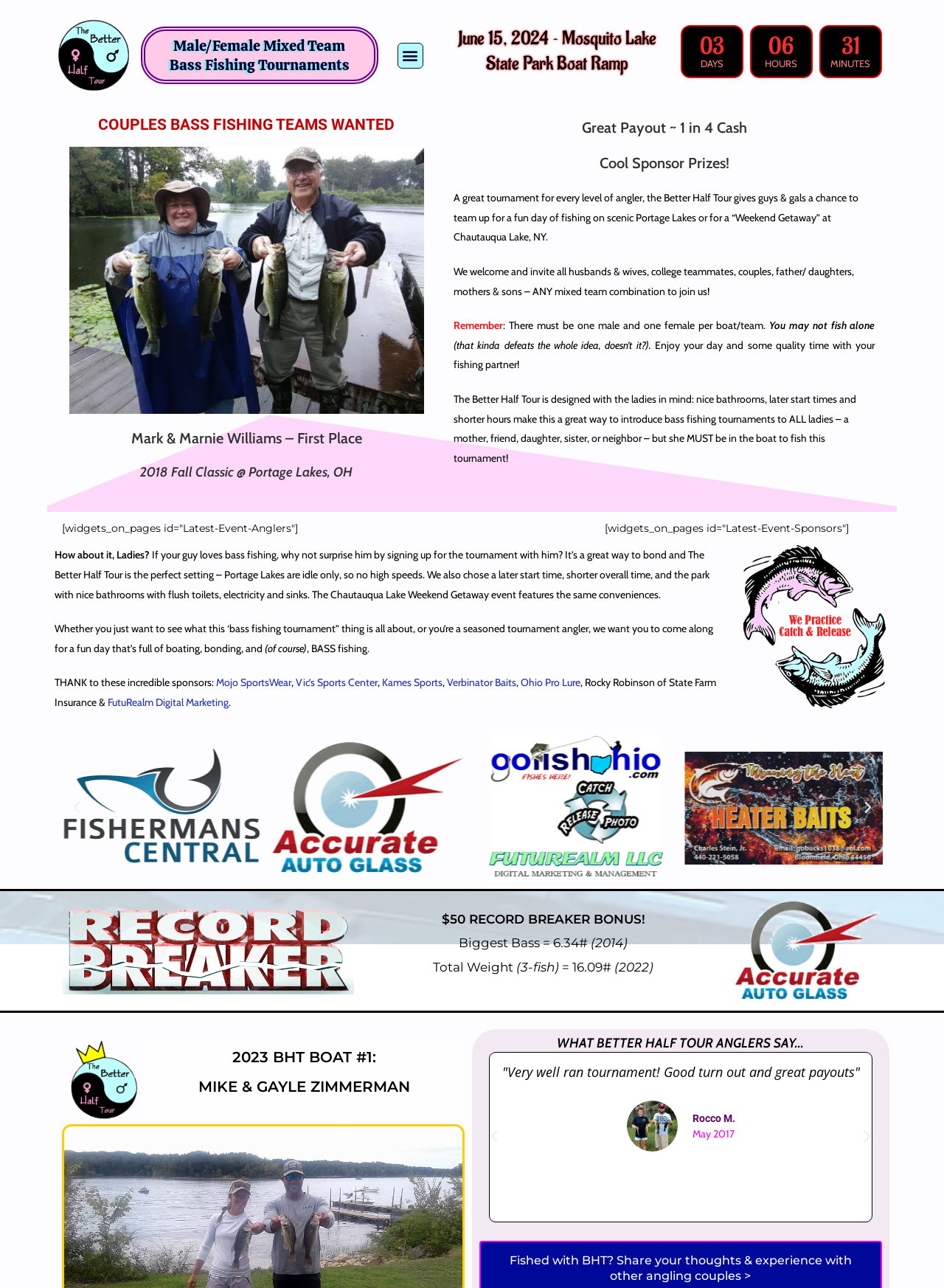Give a concise answer using only one word or phrase for this question:
What is the name of the tournament?

Better Half Tour